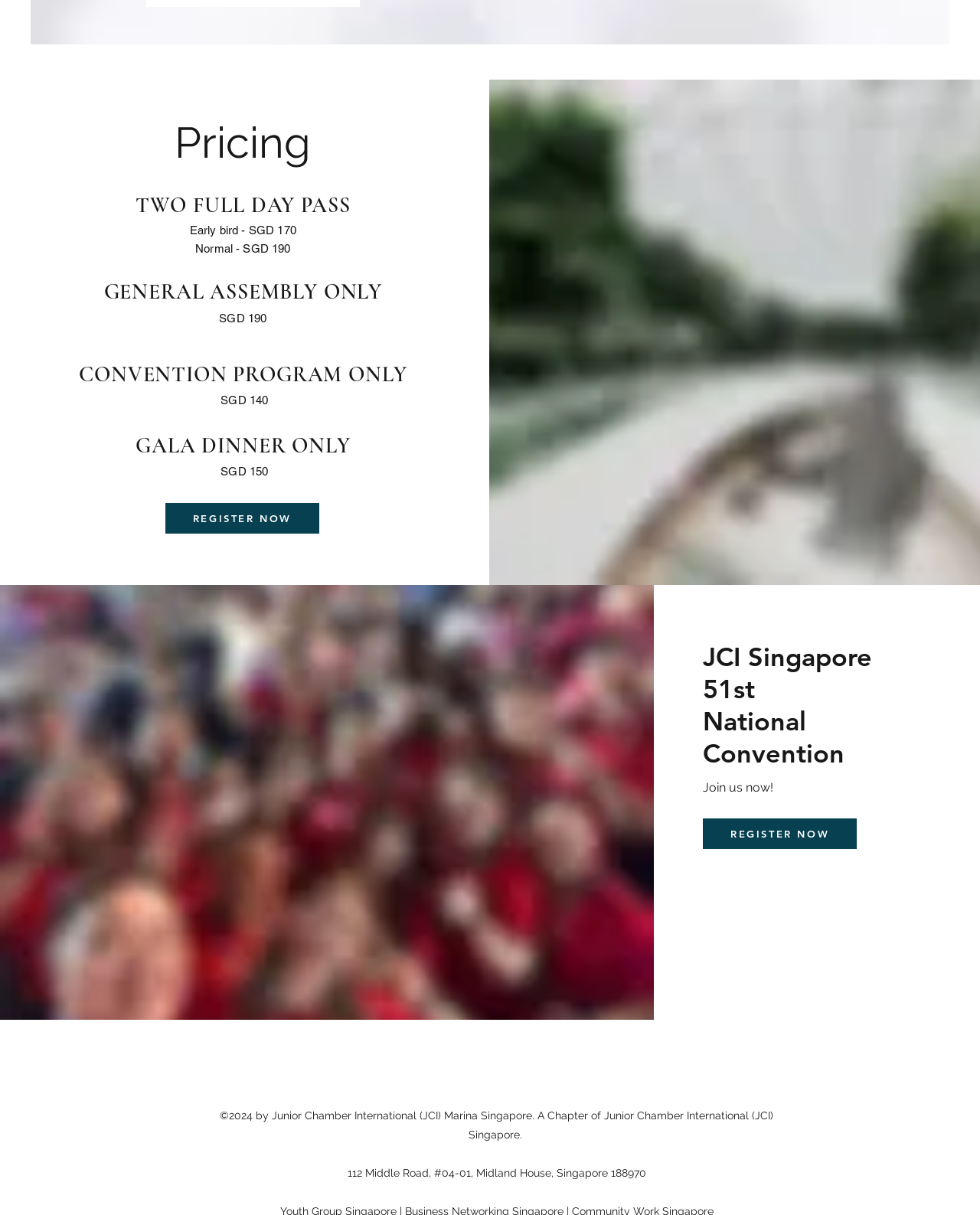Please look at the image and answer the question with a detailed explanation: What is the price of the Early bird - TWO FULL DAY PASS?

The webpage provides a pricing section, where it lists different types of passes and their corresponding prices. The Early bird - TWO FULL DAY PASS is priced at SGD 170, as indicated in the heading 'Early bird - SGD 170'.